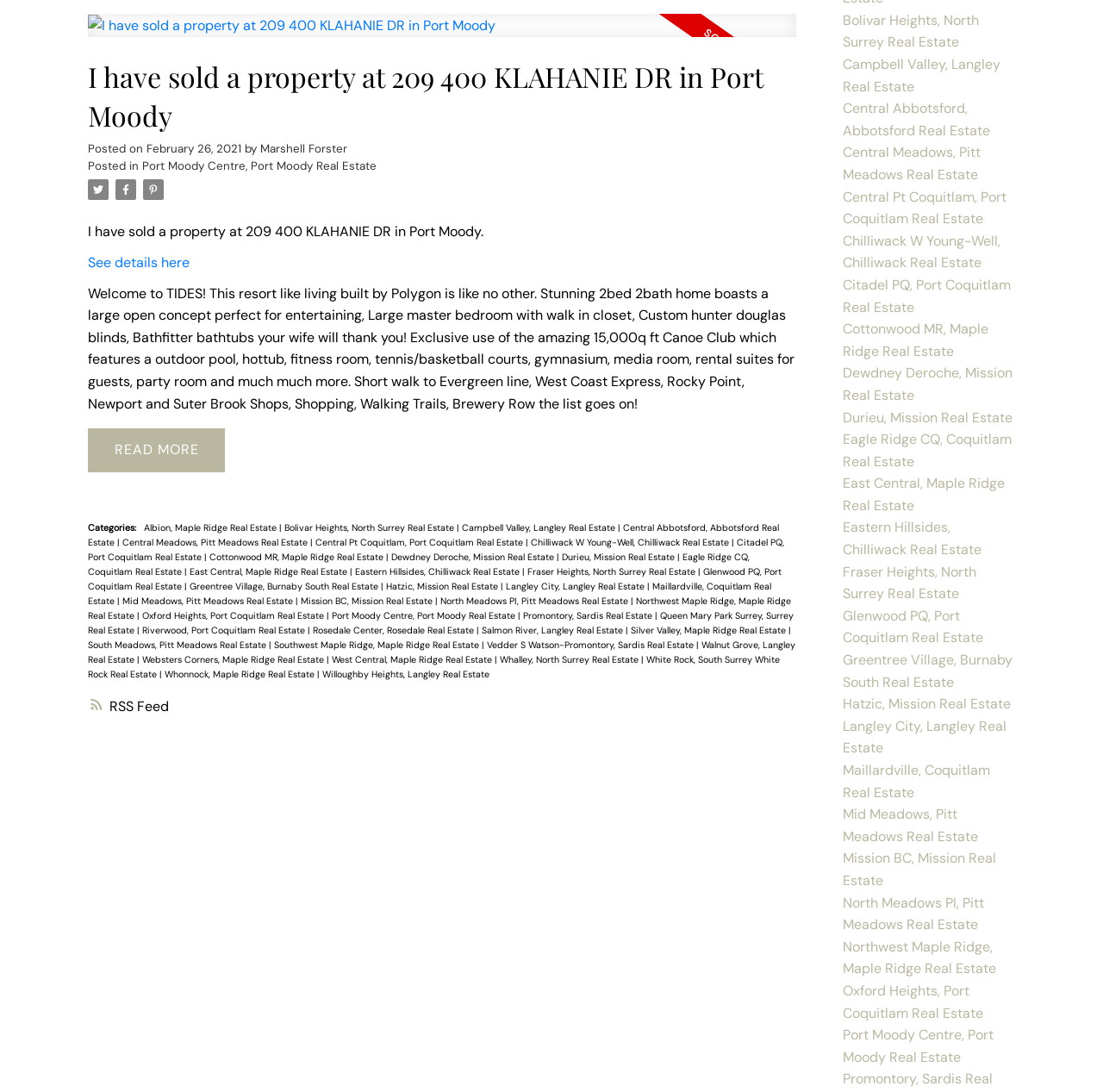Determine the bounding box coordinates of the region that needs to be clicked to achieve the task: "Explore the 'Whalley, North Surrey Real Estate' category".

[0.453, 0.598, 0.582, 0.609]